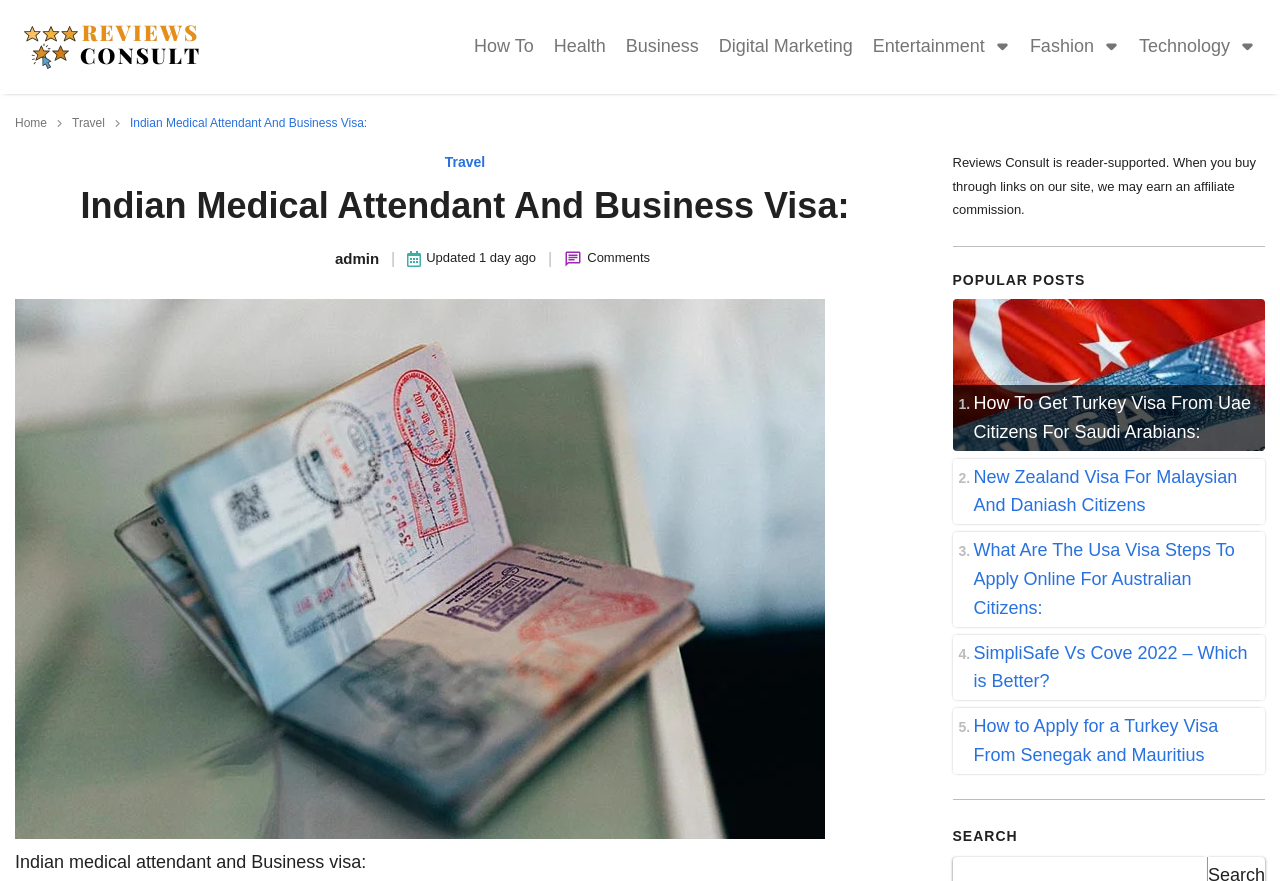Identify the bounding box coordinates of the region I need to click to complete this instruction: "View the 'POPULAR POSTS'".

[0.744, 0.309, 0.988, 0.328]